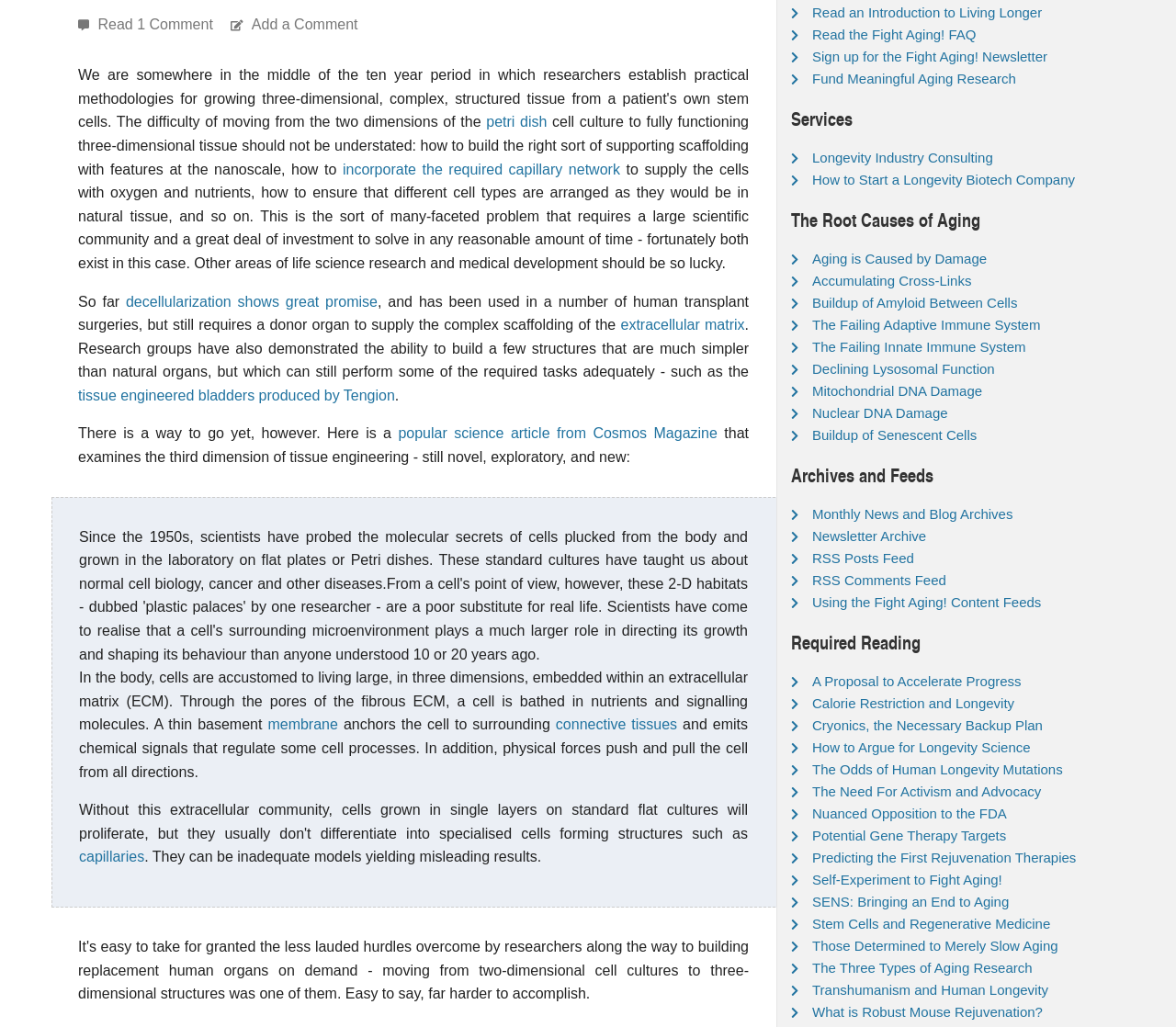Identify the bounding box for the UI element described as: "Accumulating Cross-Links". The coordinates should be four float numbers between 0 and 1, i.e., [left, top, right, bottom].

[0.691, 0.266, 0.826, 0.281]